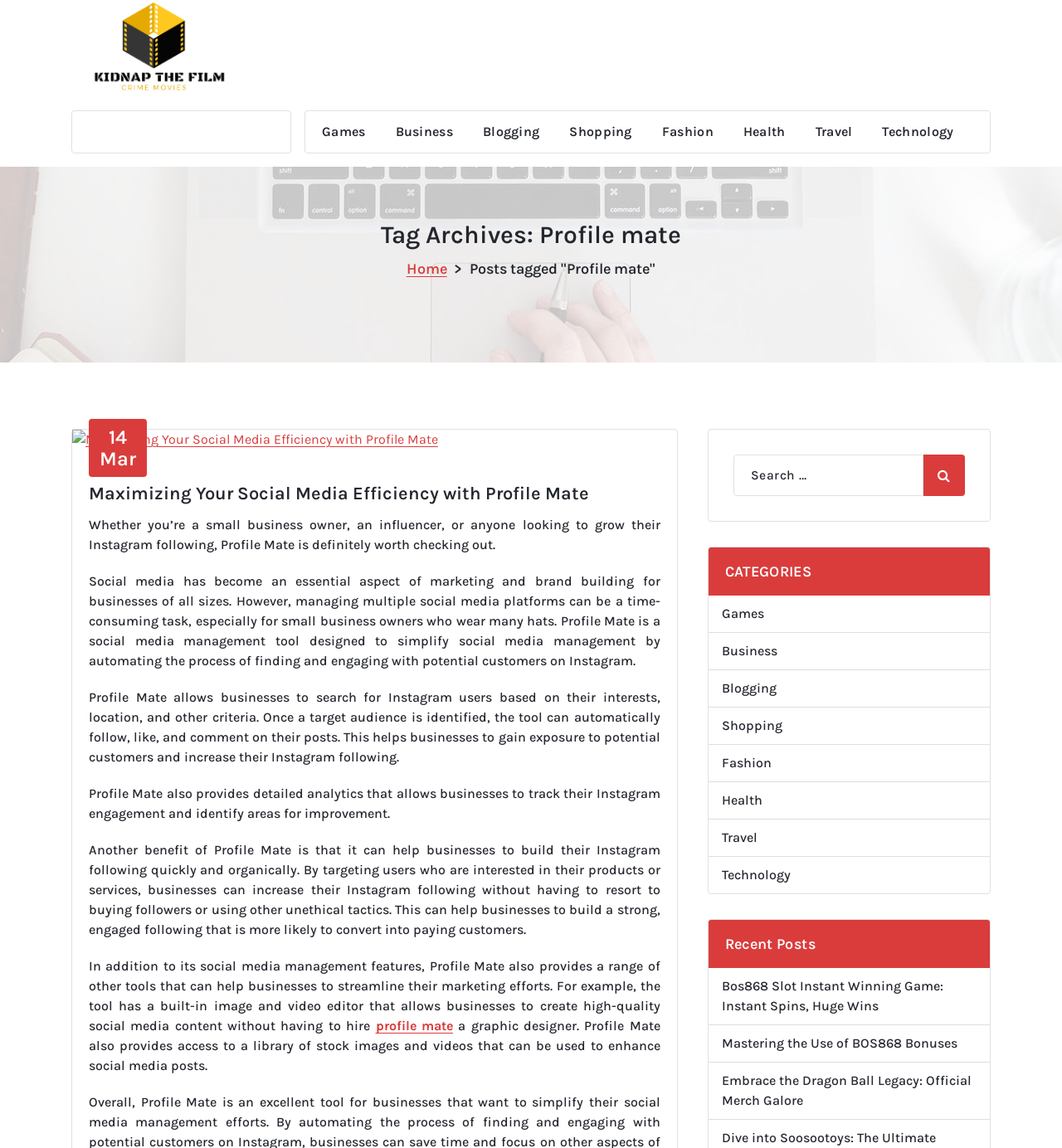Please identify the bounding box coordinates of the area that needs to be clicked to follow this instruction: "Click on the 'profile mate' link".

[0.354, 0.887, 0.426, 0.901]